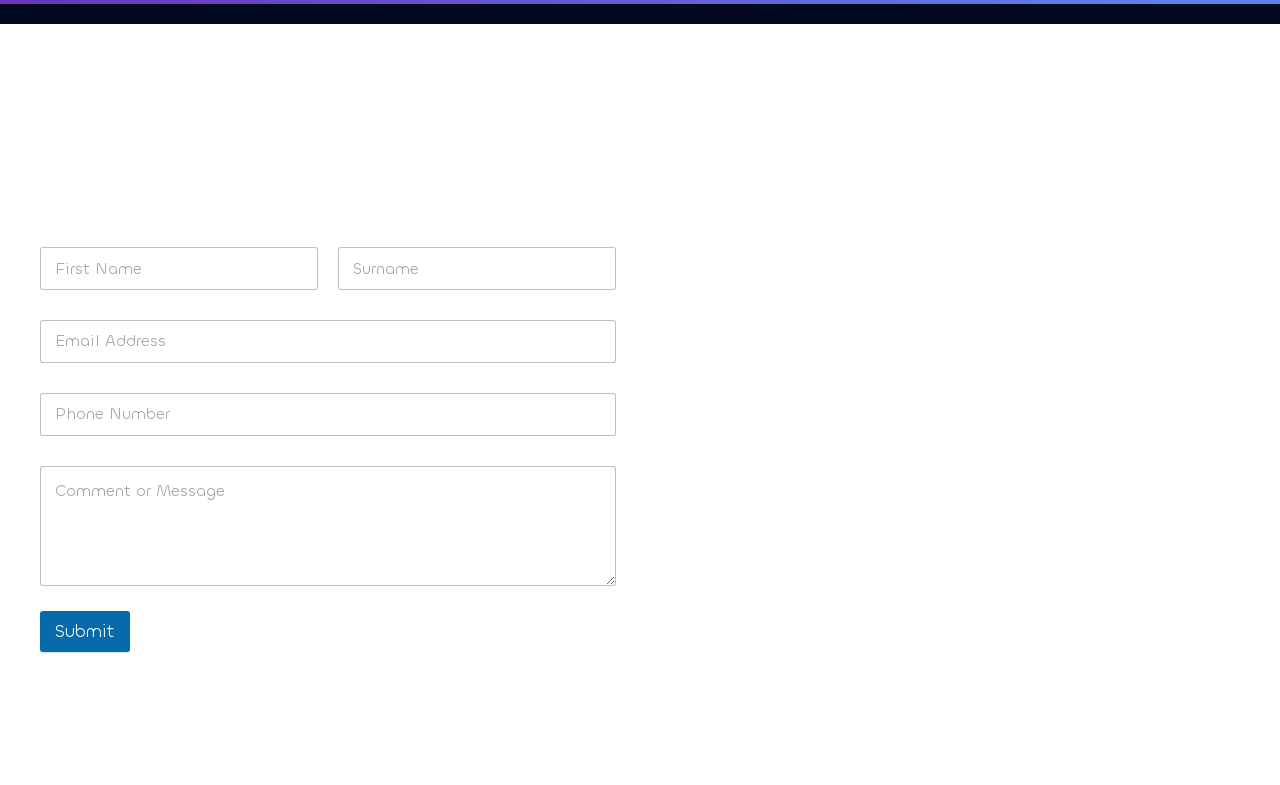What is the address of the office?
Provide a detailed answer to the question, using the image to inform your response.

The office address is Unit 5, Brunel Park Industrial Estate, Blyth Road, Harworth, Doncaster, DN11 8NE, as indicated by the series of StaticText elements describing the address.